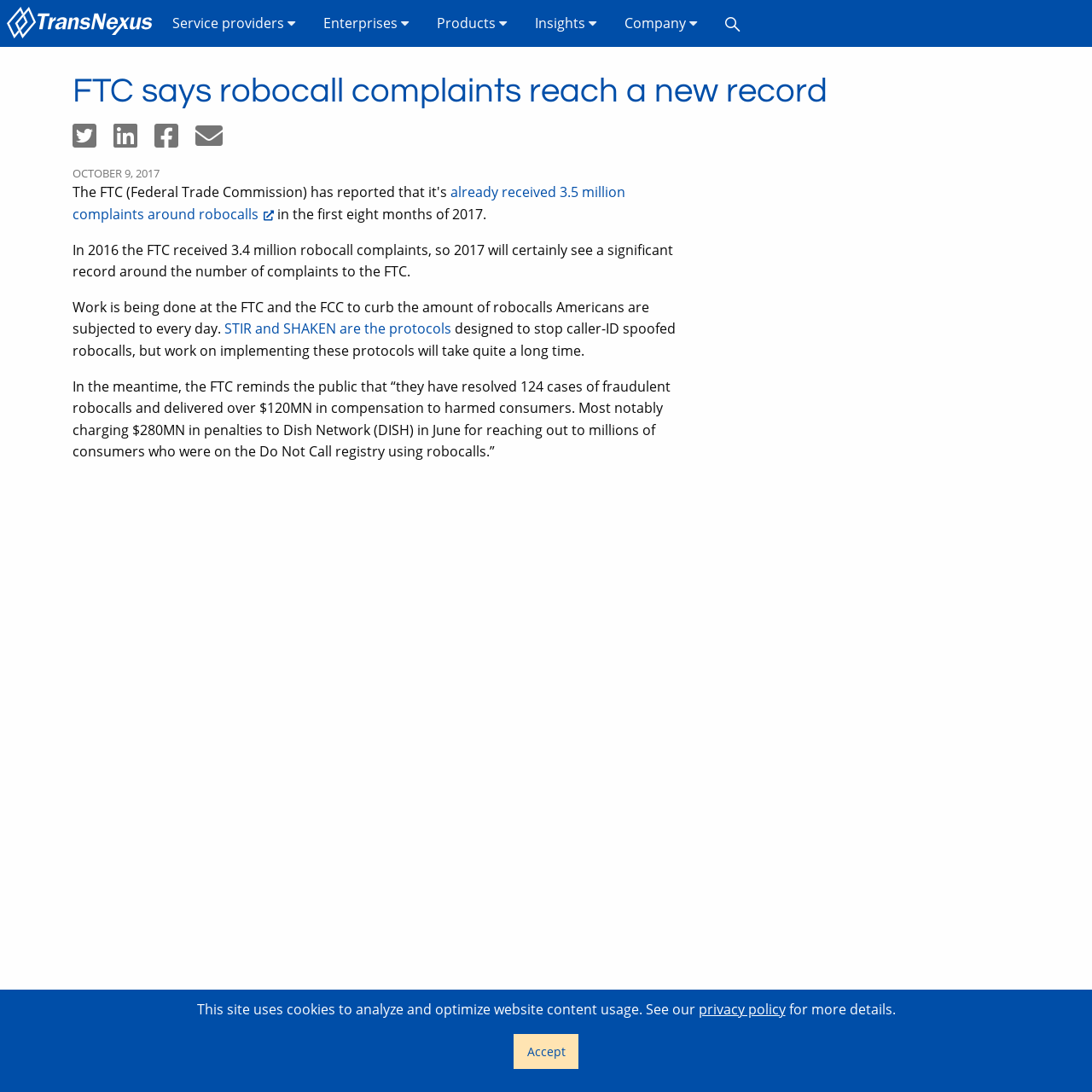How many cases of fraudulent robocalls have been resolved by the FTC?
Answer briefly with a single word or phrase based on the image.

124